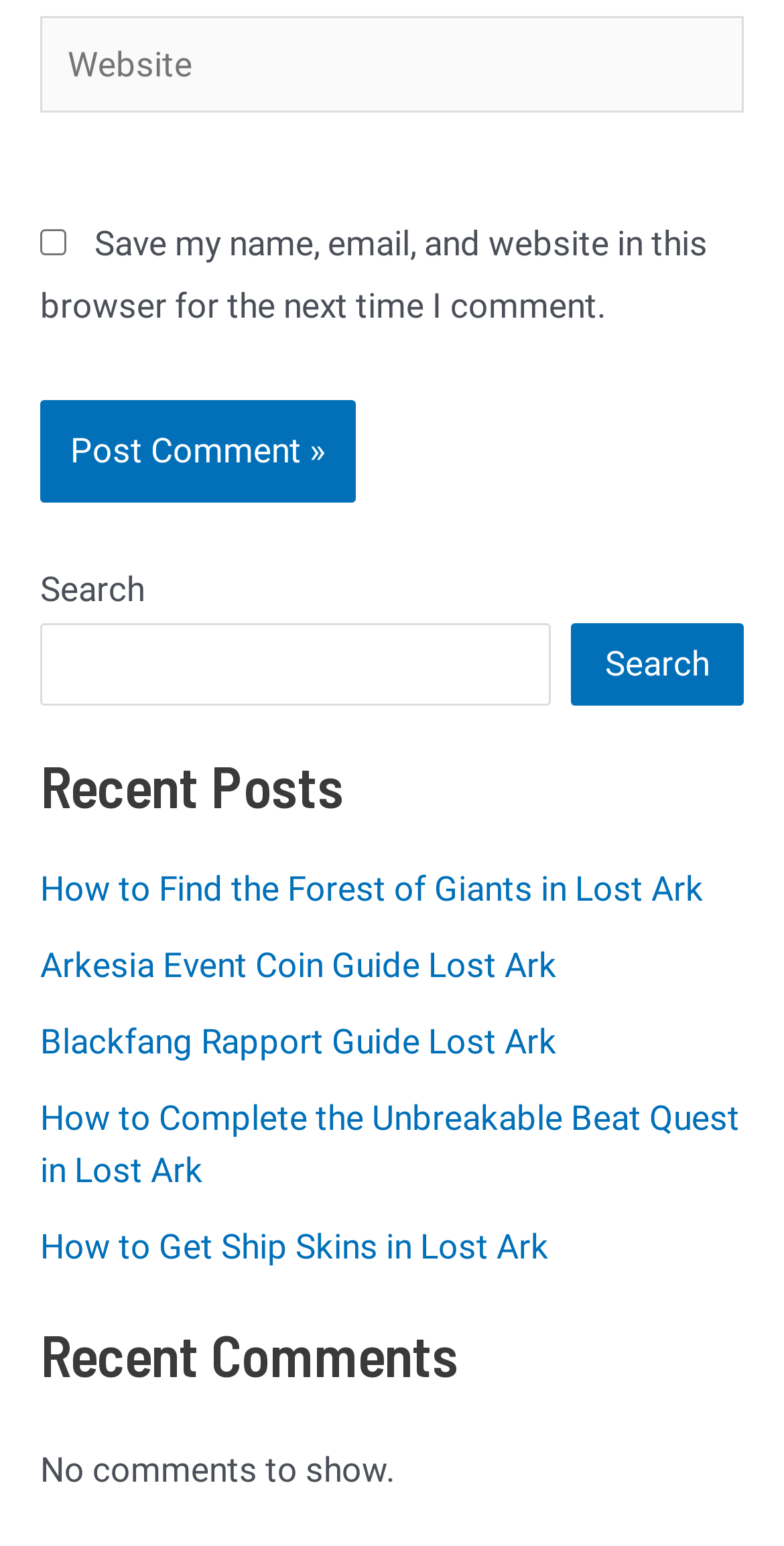Please answer the following question using a single word or phrase: 
What is the text of the checkbox?

Save my name, email, and website in this browser for the next time I comment.